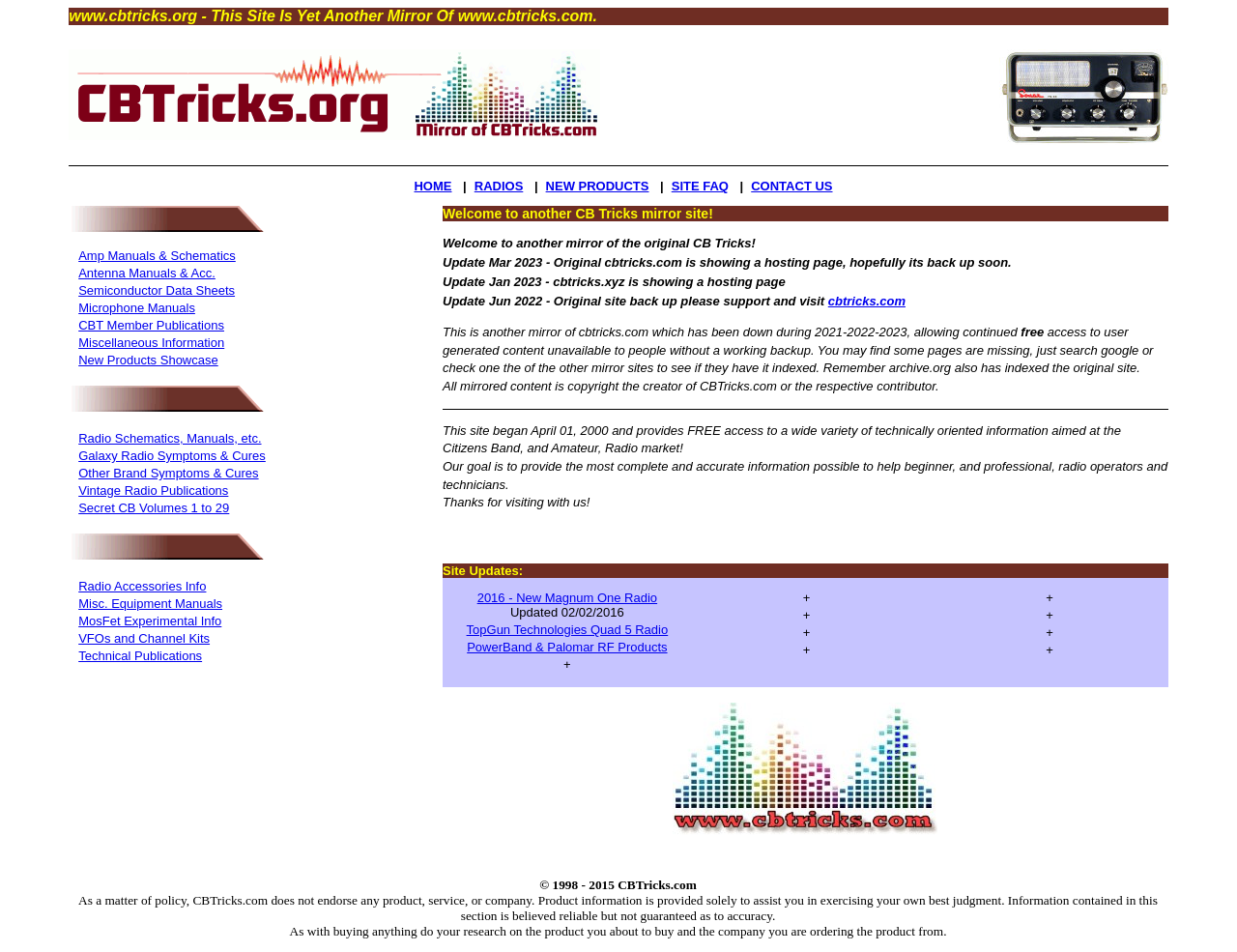What is the purpose of this website?
Using the image provided, answer with just one word or phrase.

Provide technical information